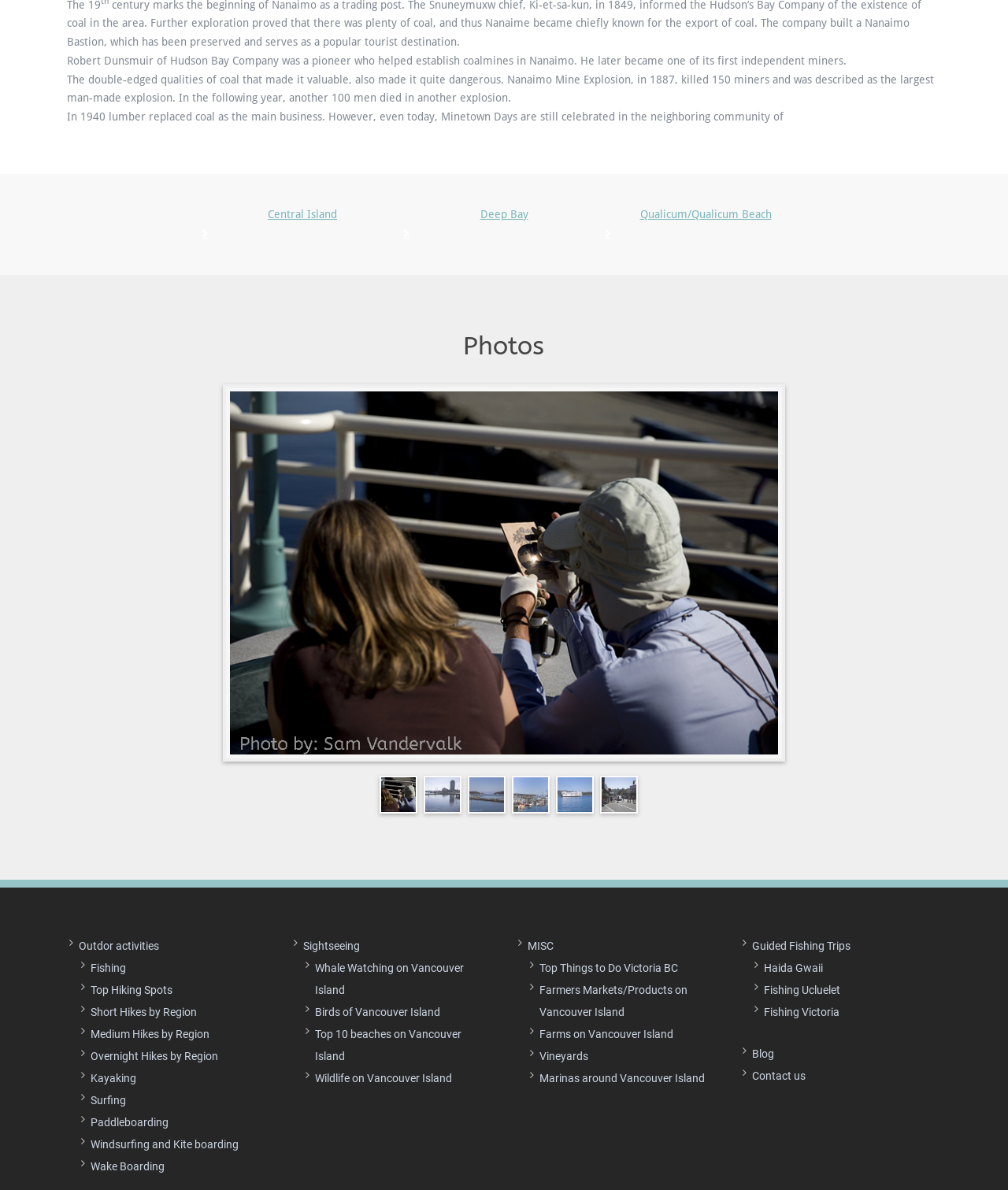Locate the bounding box coordinates of the element to click to perform the following action: 'Click on 'Central Island''. The coordinates should be given as four float values between 0 and 1, in the form of [left, top, right, bottom].

[0.266, 0.175, 0.334, 0.185]